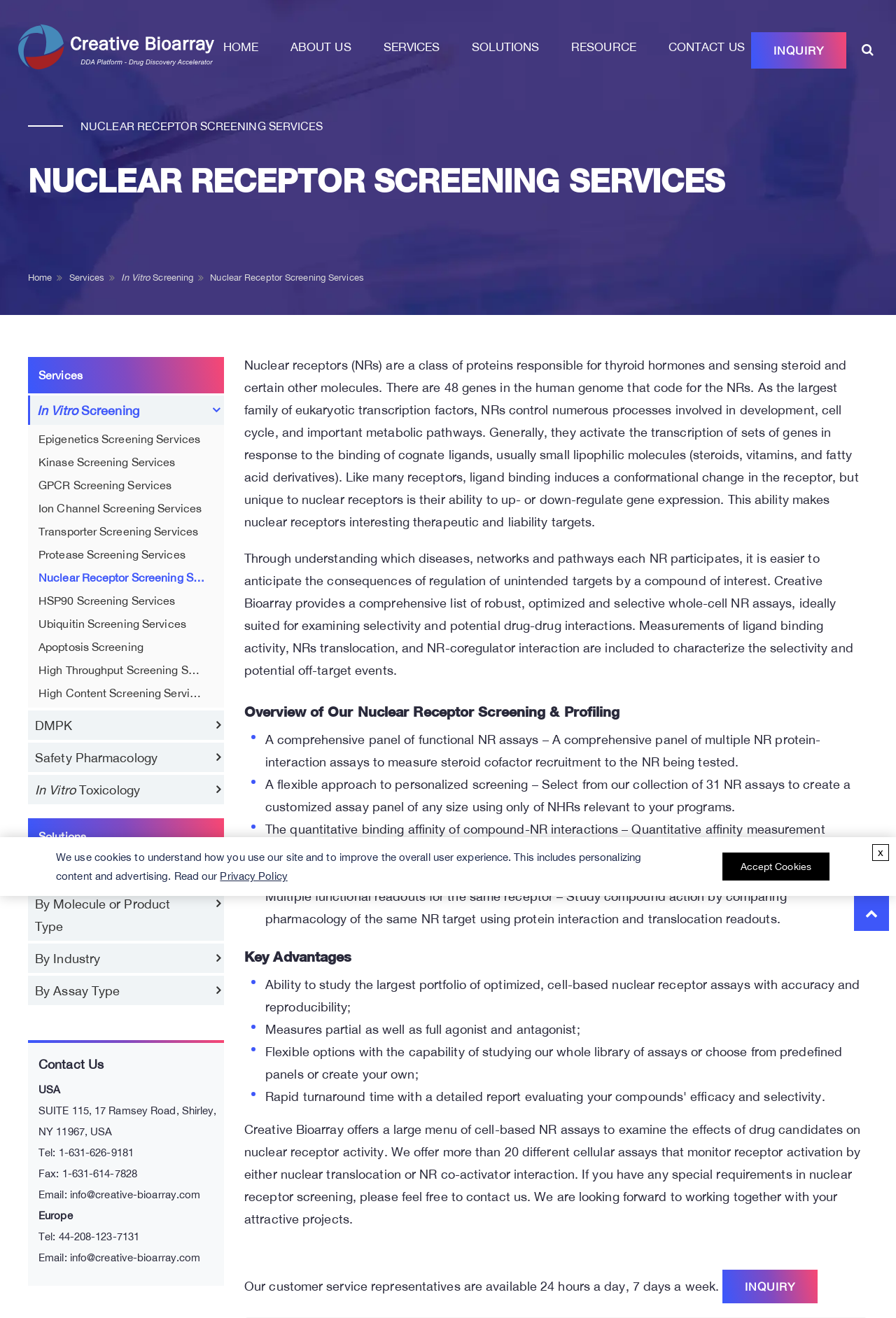Explain the webpage in detail.

The webpage is about Creative Bioarray's nuclear receptor screening services. At the top, there is a navigation menu with links to "HOME", "ABOUT US", "SERVICES", "SOLUTIONS", "RESOURCE", and "CONTACT US". Below the navigation menu, there is a heading "NUCLEAR RECEPTOR SCREENING SERVICES" and a brief description of the services offered.

On the left side, there is a sidebar with links to various services, including "In Vitro Screening", "Nuclear Receptor Screening Services", and others. Below the sidebar, there is a section with contact information, including address, phone number, fax number, and email.

The main content of the webpage is divided into several sections. The first section provides an overview of nuclear receptors, their functions, and their importance in development, cell cycle, and metabolic pathways. The second section describes Creative Bioarray's nuclear receptor screening services, including the types of assays offered and the benefits of using these services.

The third section is titled "Overview of Our Nuclear Receptor Screening & Profiling" and provides more details about the services offered, including the types of assays, the flexibility of the approach, and the quantitative binding affinity measurements. The fourth section is titled "Key Advantages" and lists the benefits of using Creative Bioarray's services, including the ability to study a large portfolio of optimized assays, measure partial and full agonist and antagonist, and flexible options for studying nuclear receptors.

The final section provides a brief summary of the services offered and invites users to contact Creative Bioarray for more information. There is also a call-to-action button "INQUIRY" and a link to the "Privacy Policy" at the bottom of the page.